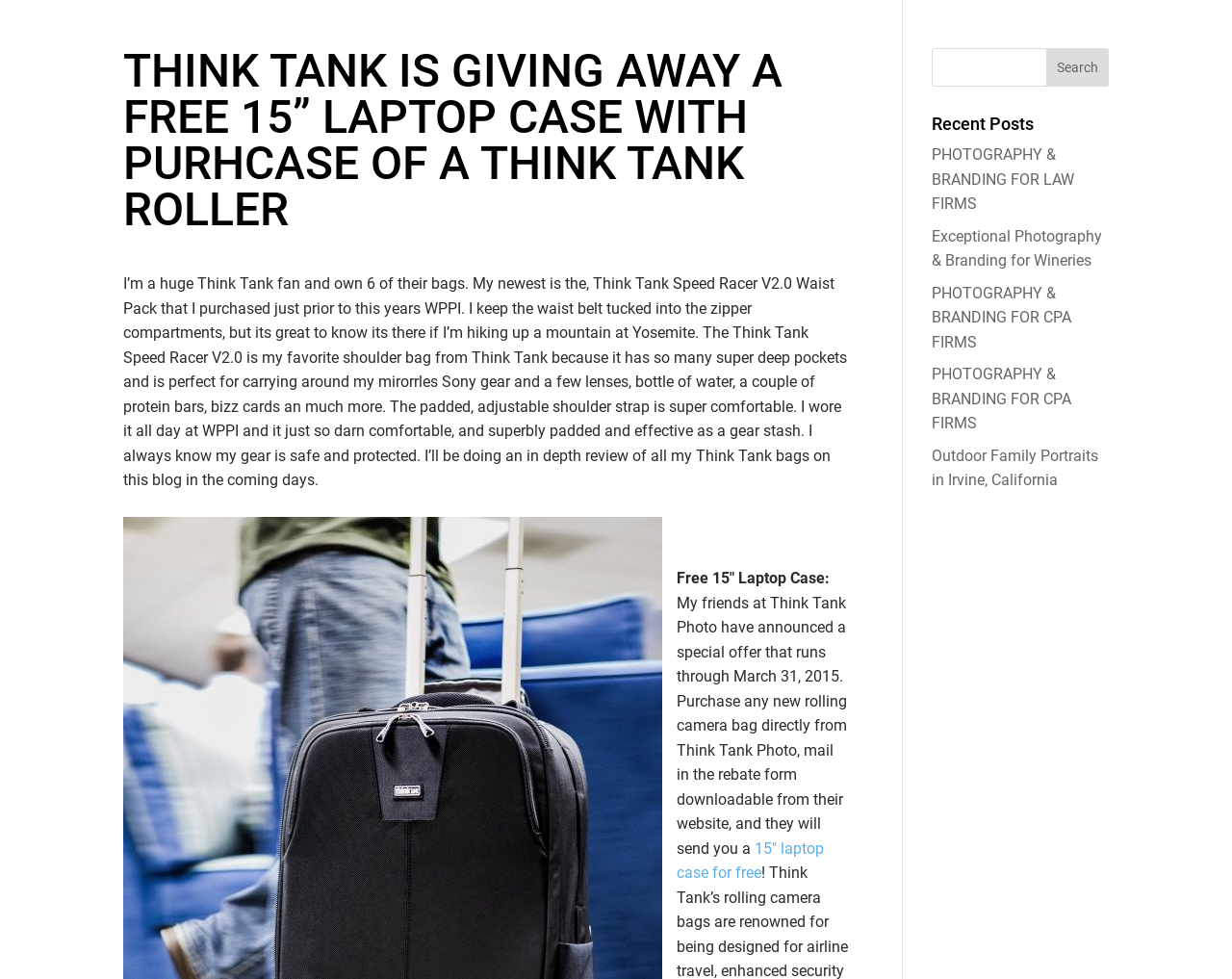Could you find the bounding box coordinates of the clickable area to complete this instruction: "Click on '15″ laptop case for free'"?

[0.549, 0.857, 0.669, 0.901]